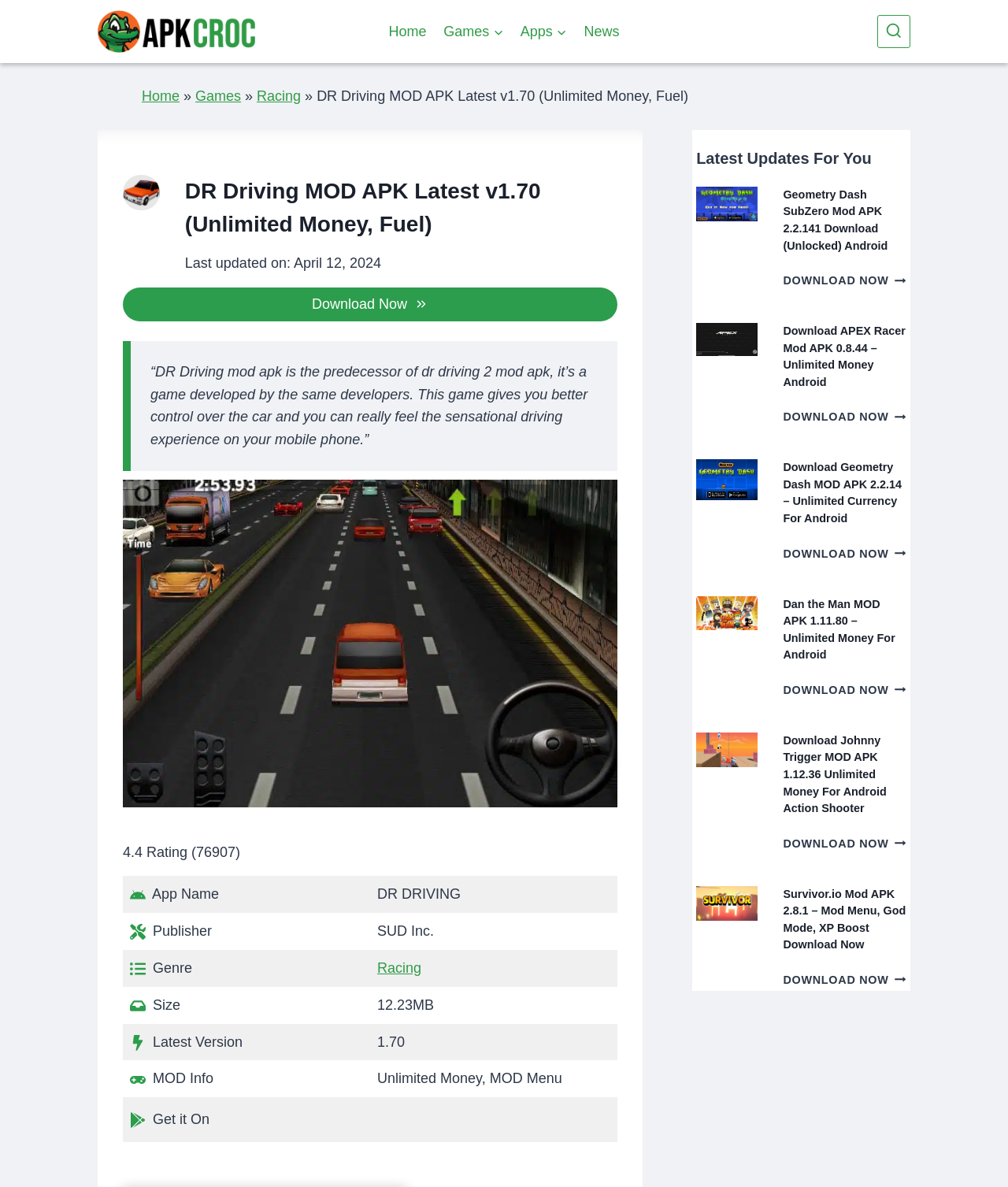Please determine the bounding box coordinates of the element to click in order to execute the following instruction: "Check the 'DR Driving MOD APK' details". The coordinates should be four float numbers between 0 and 1, specified as [left, top, right, bottom].

[0.183, 0.147, 0.613, 0.203]